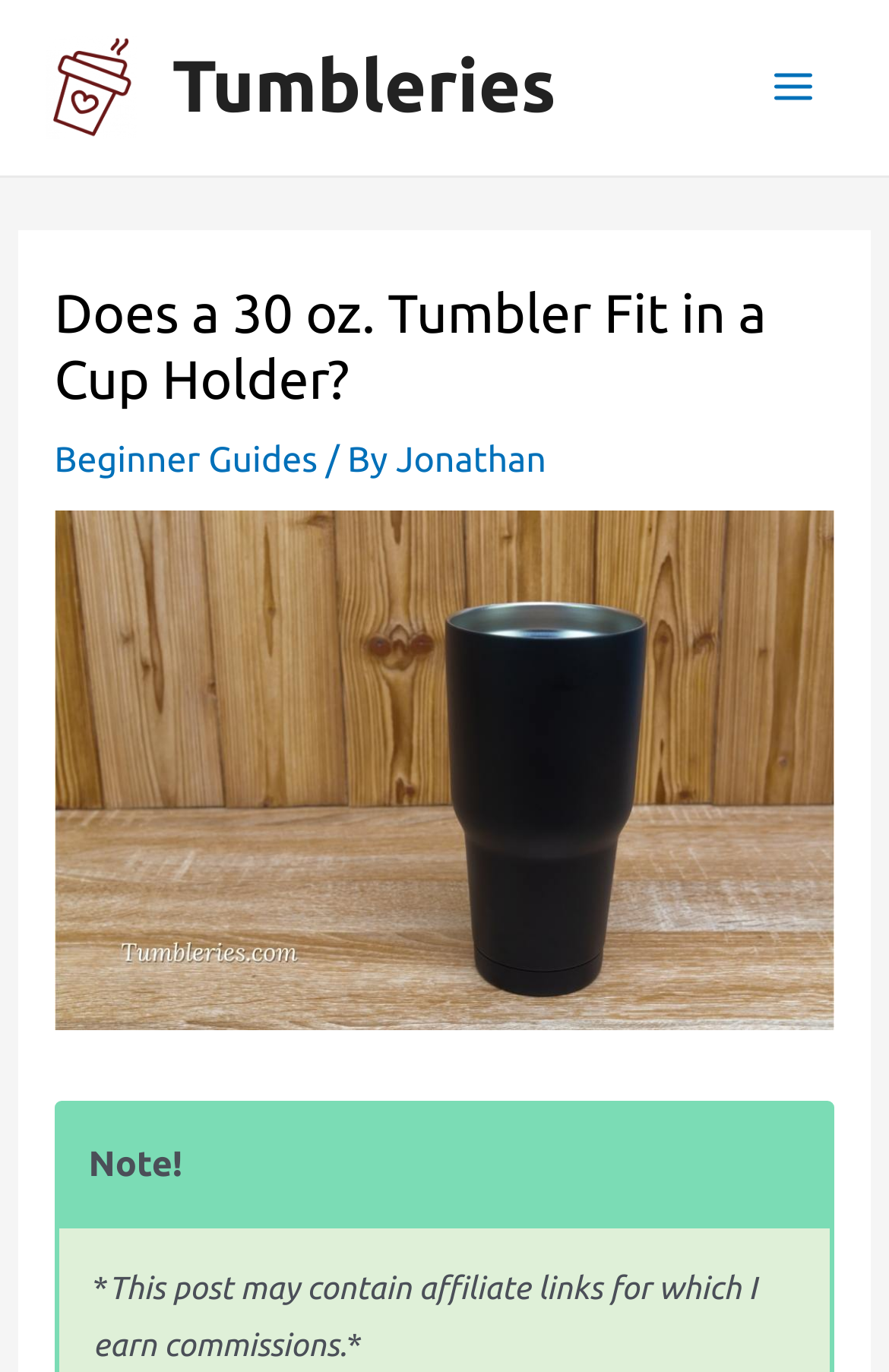Use a single word or phrase to answer the question:
Who is the author of the article?

Jonathan